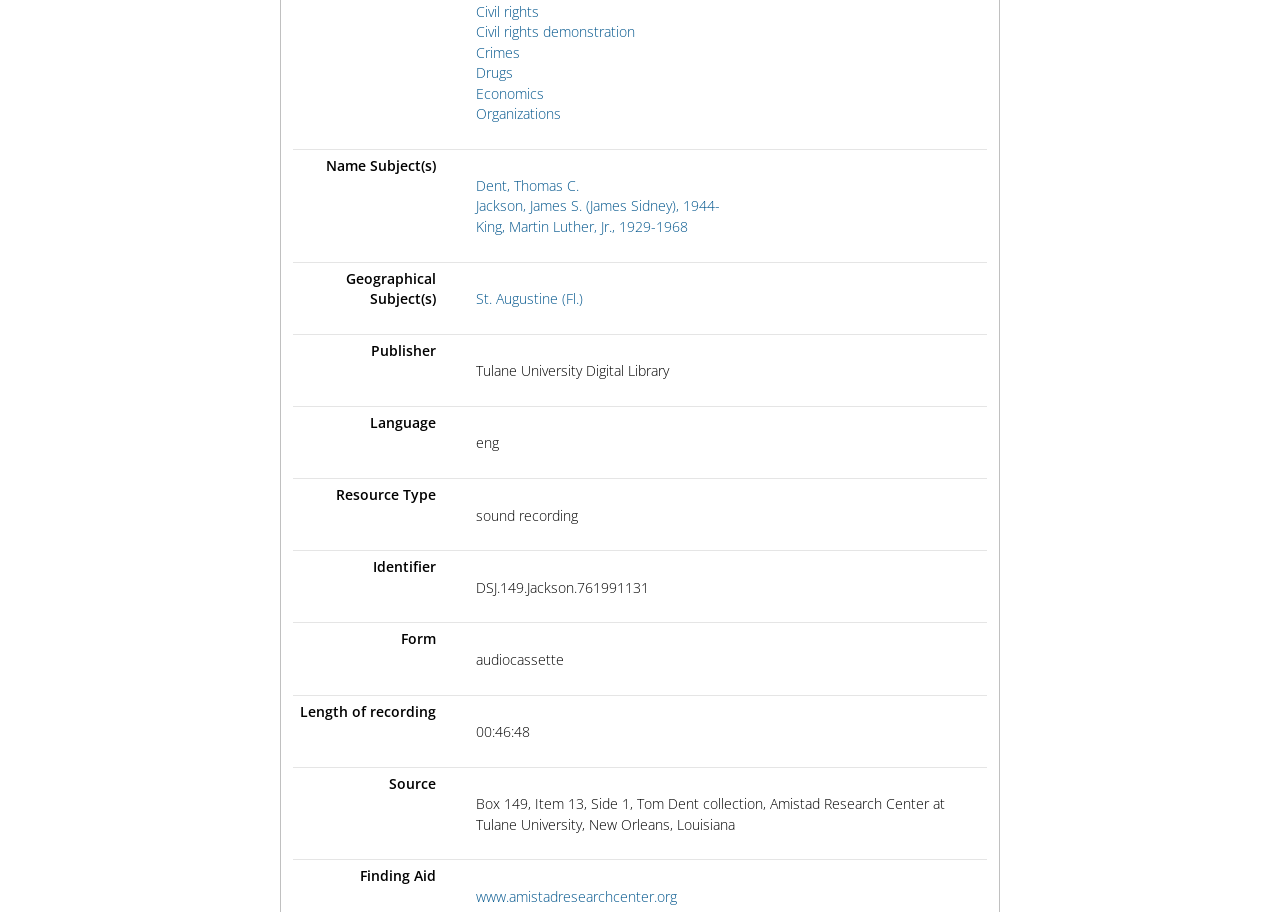Determine the bounding box coordinates of the clickable region to follow the instruction: "Click on Civil rights".

[0.372, 0.002, 0.421, 0.023]